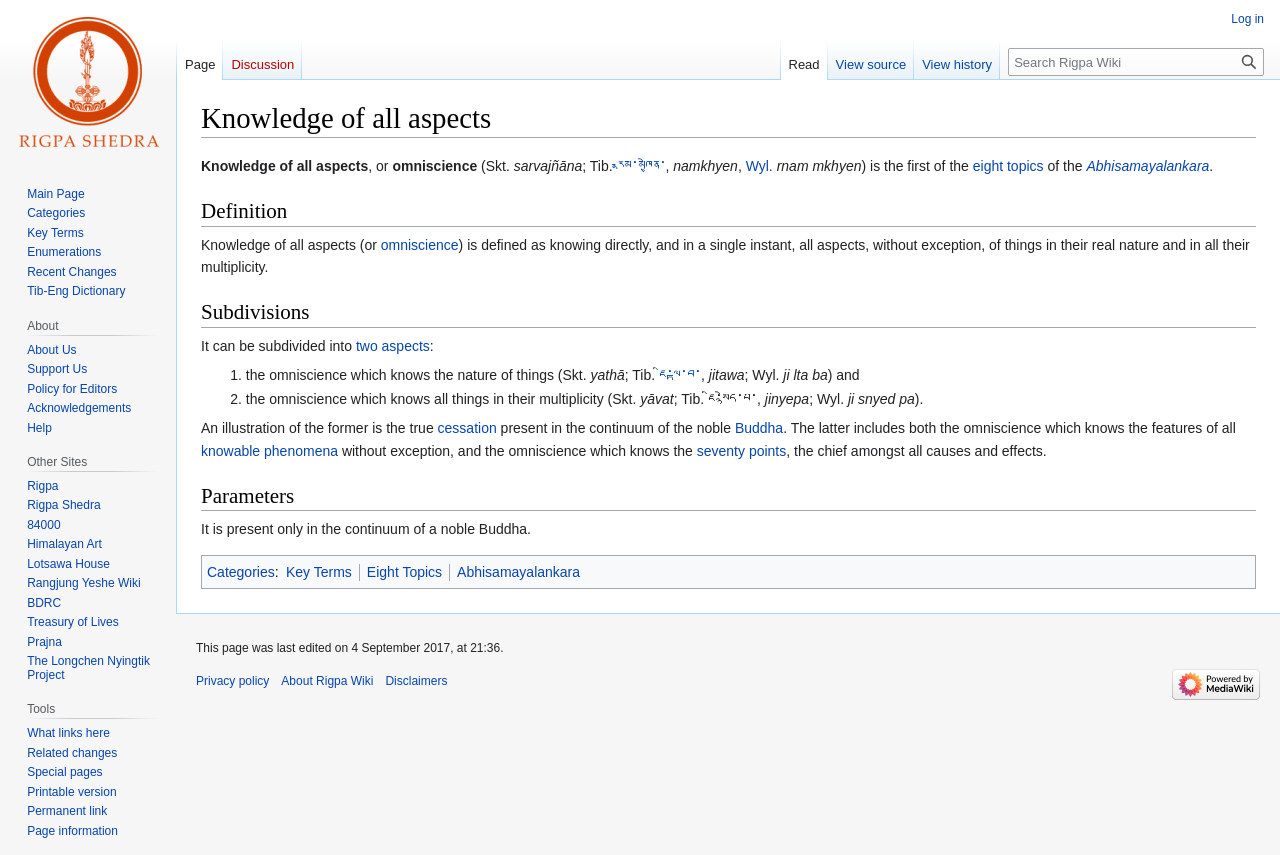With reference to the screenshot, provide a detailed response to the question below:
What is the definition of Knowledge of all aspects?

The definition of Knowledge of all aspects is provided in the 'Definition' section of the webpage, which states that it is defined as knowing directly, and in a single instant, all aspects, without exception, of things in their real nature and in all their multiplicity.